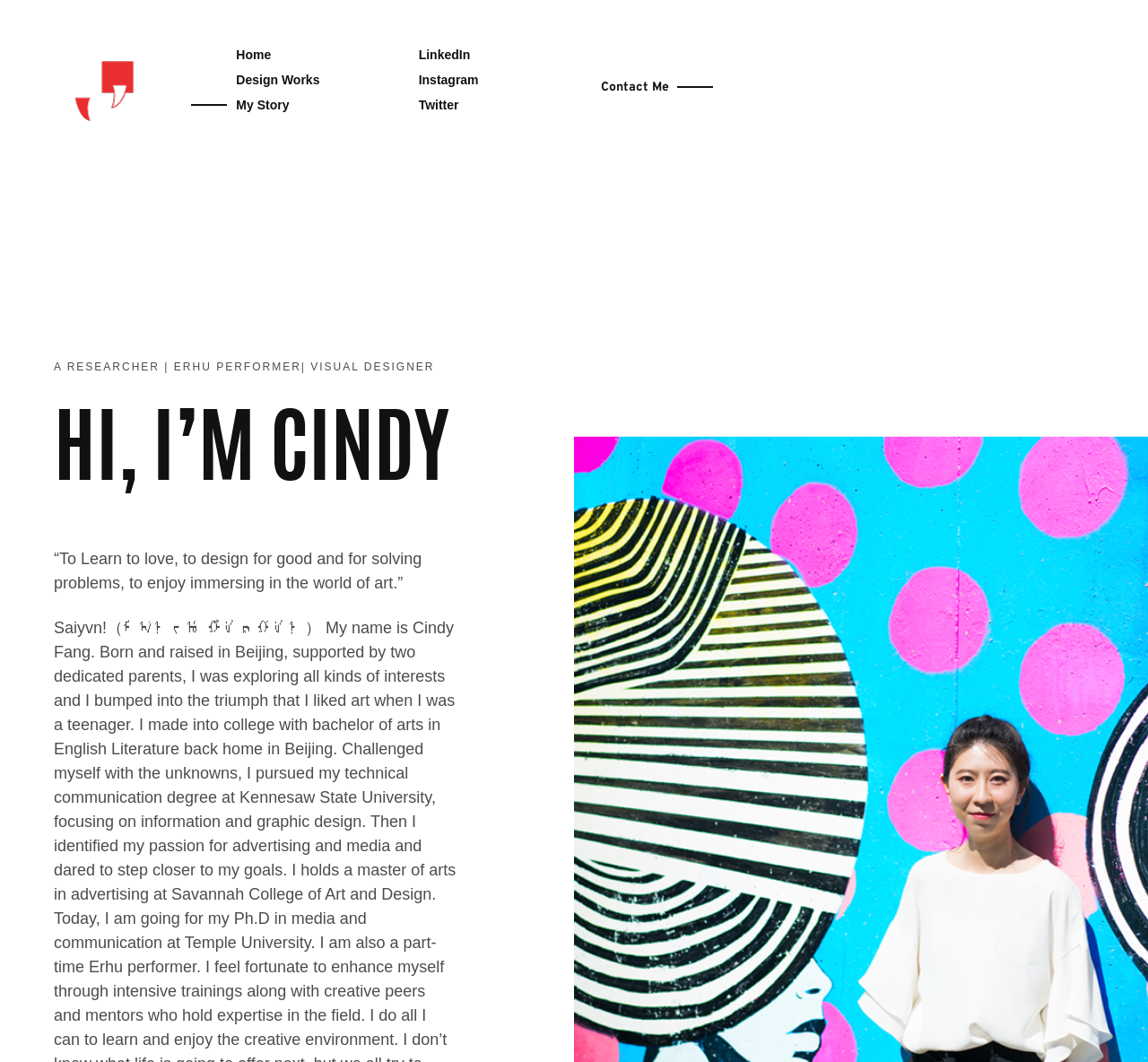What is the name of the logo on this webpage?
Using the information presented in the image, please offer a detailed response to the question.

I found an image element with the description 'logo cindyfang', which suggests that the logo on this webpage is the Cindy Fang logo.